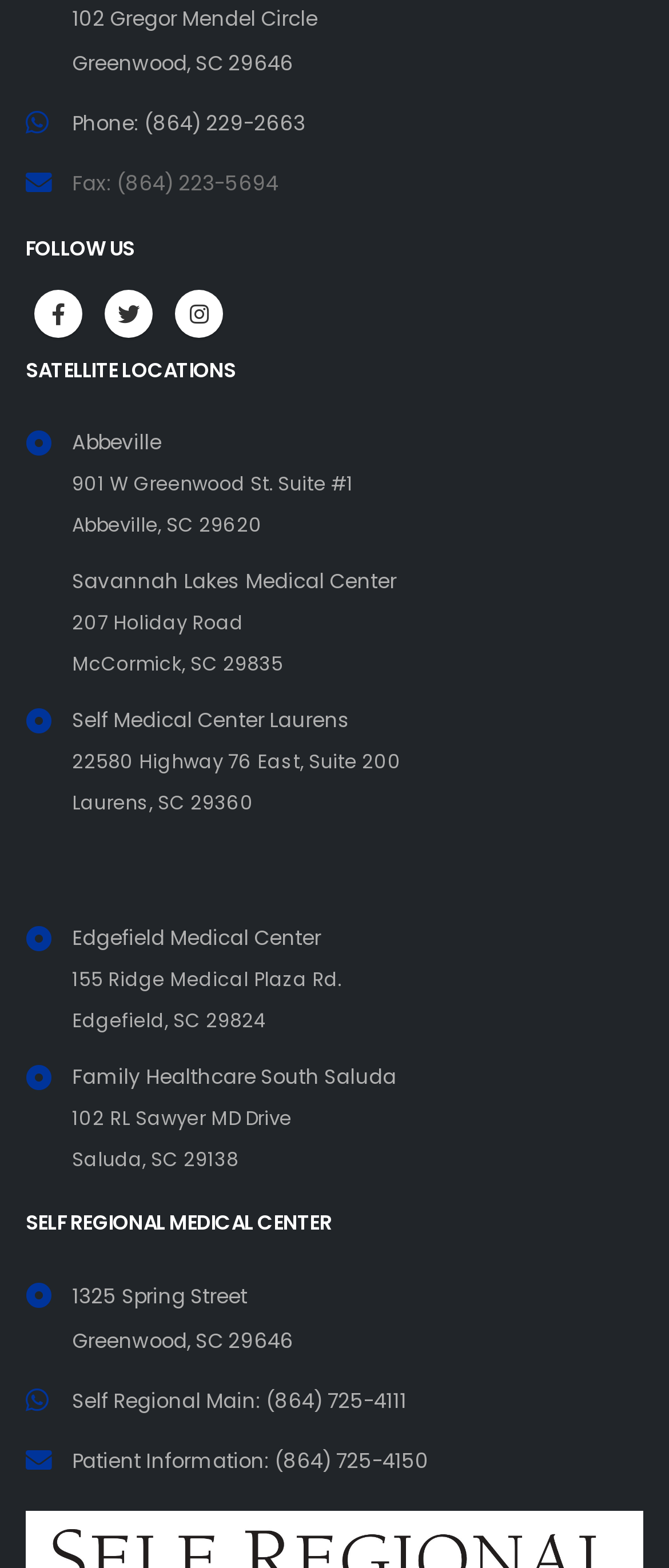Please locate the clickable area by providing the bounding box coordinates to follow this instruction: "Get directions to Abbeville location".

[0.108, 0.273, 0.528, 0.343]